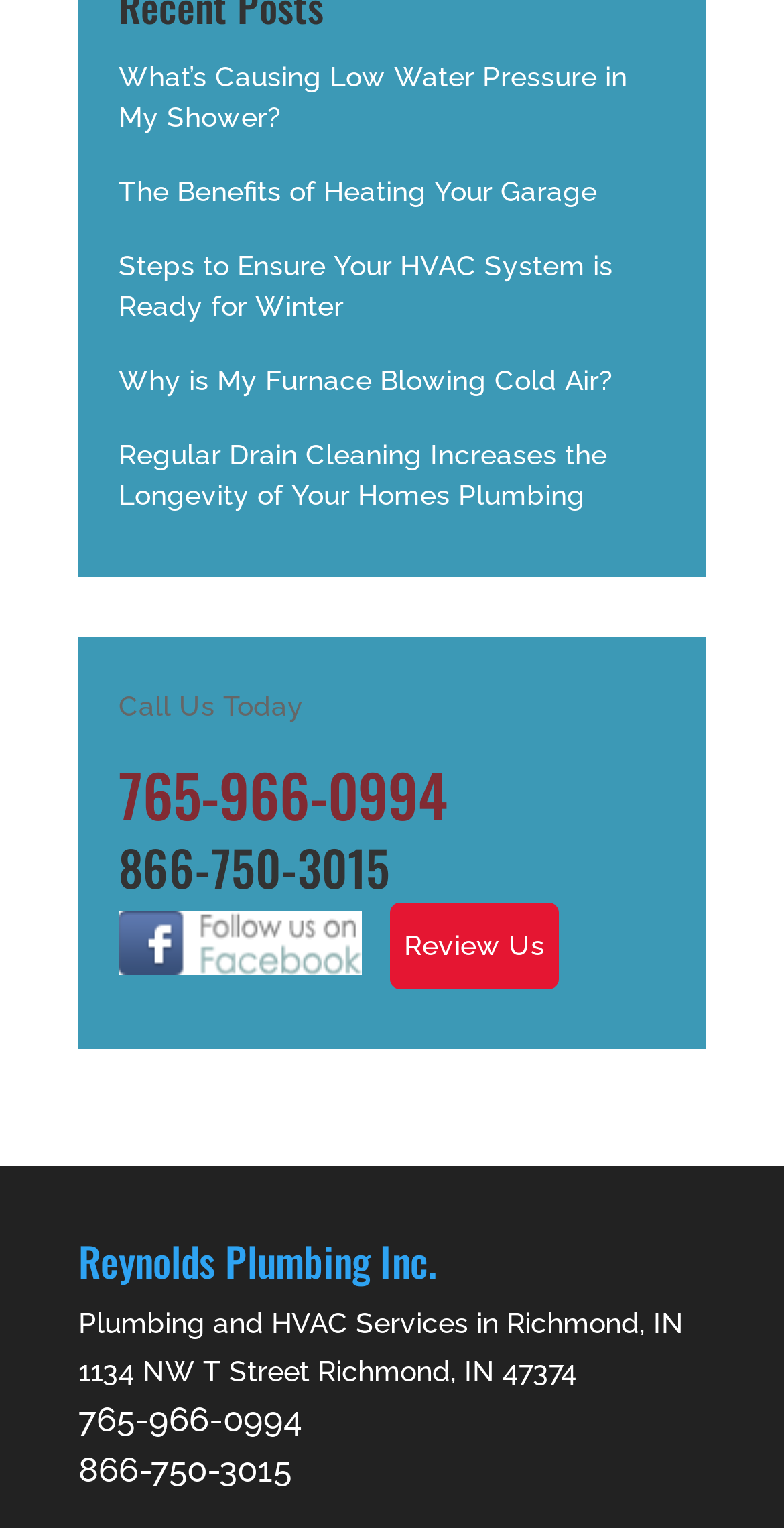Identify the bounding box coordinates of the part that should be clicked to carry out this instruction: "Review the company".

[0.497, 0.591, 0.713, 0.647]